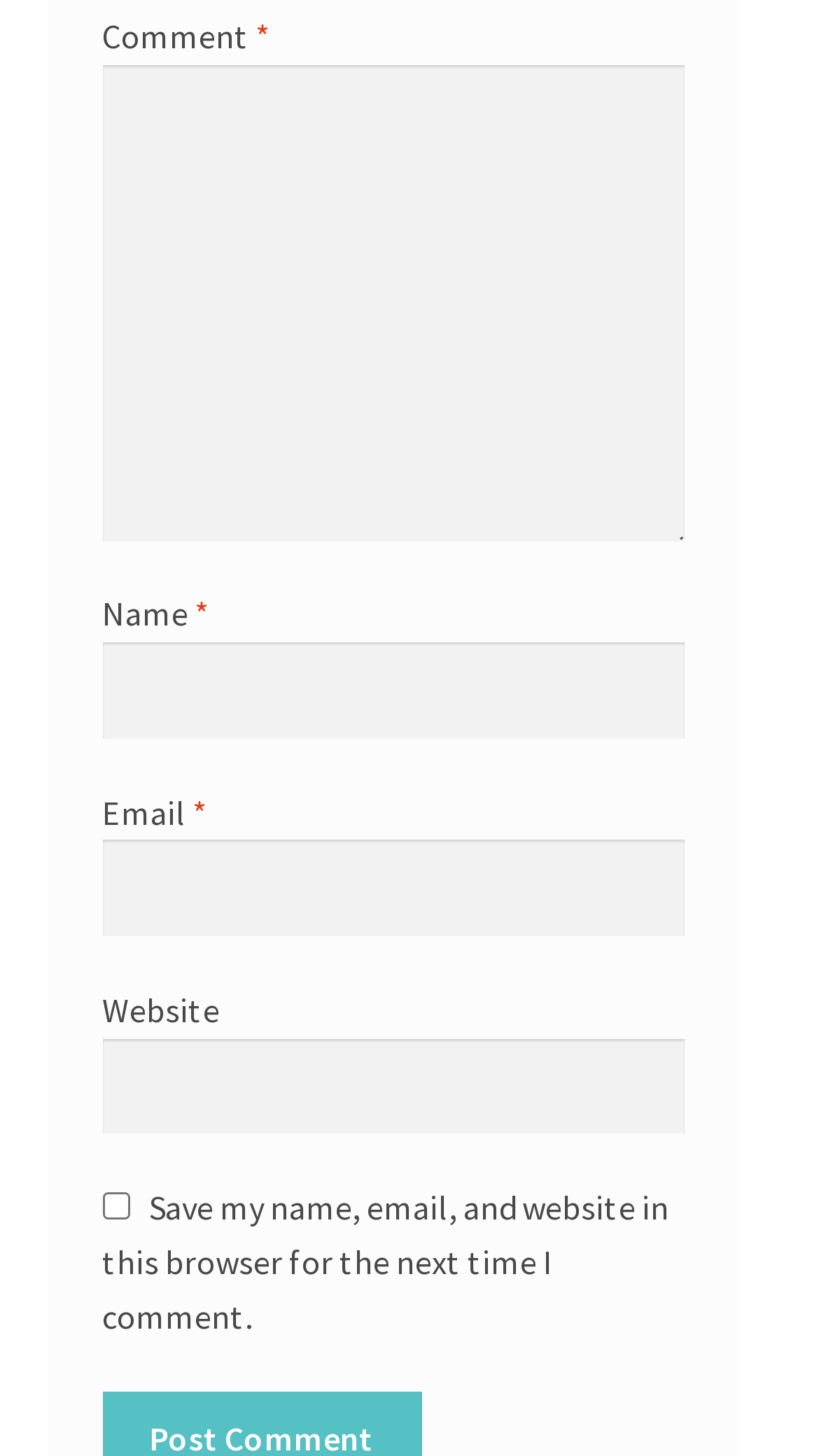Respond to the question below with a single word or phrase:
How many text fields are required?

3